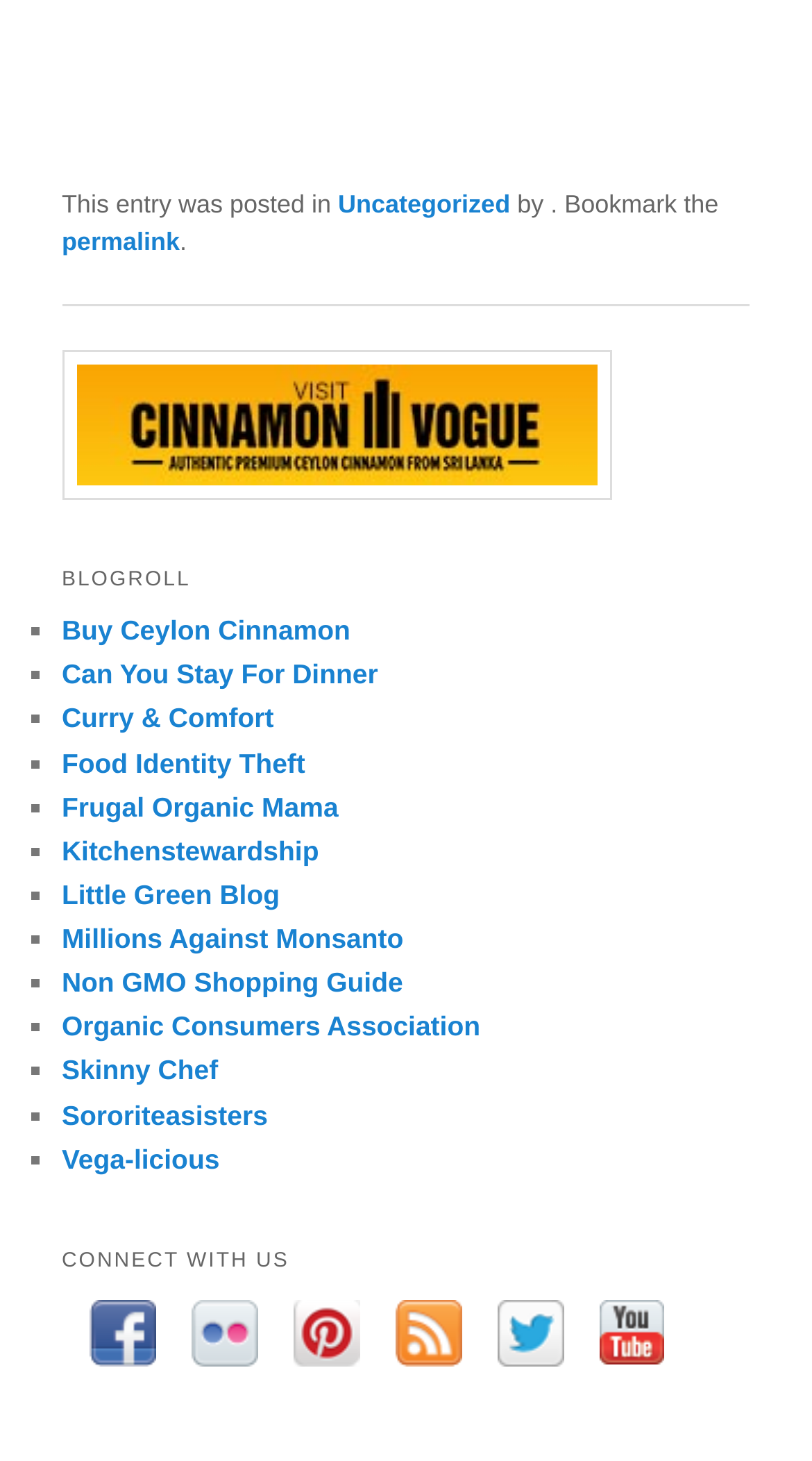Please determine the bounding box coordinates of the clickable area required to carry out the following instruction: "view Kitchenstewardship". The coordinates must be four float numbers between 0 and 1, represented as [left, top, right, bottom].

[0.076, 0.571, 0.393, 0.593]